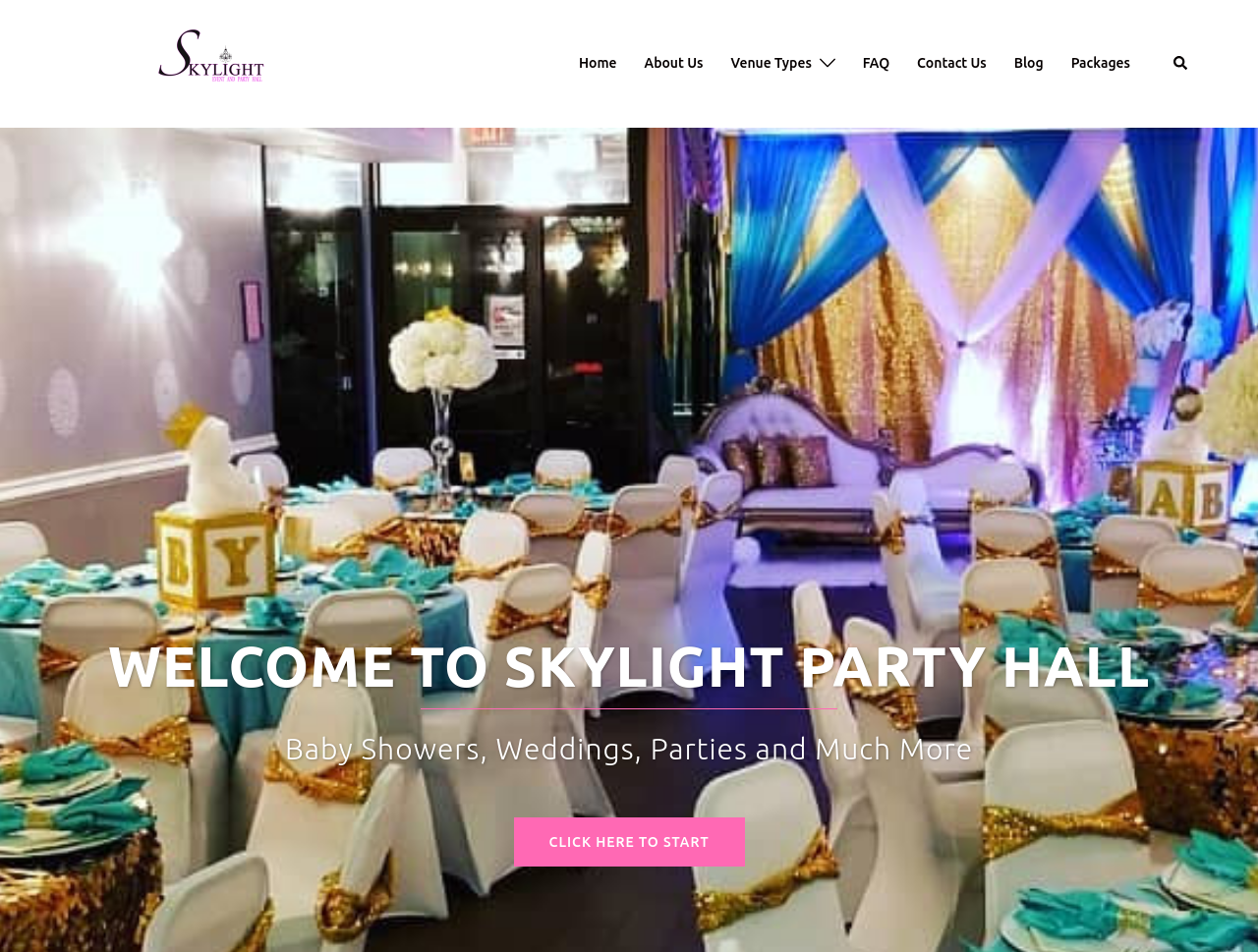What types of events can be held at this venue? Based on the screenshot, please respond with a single word or phrase.

Baby Showers, Weddings, Parties